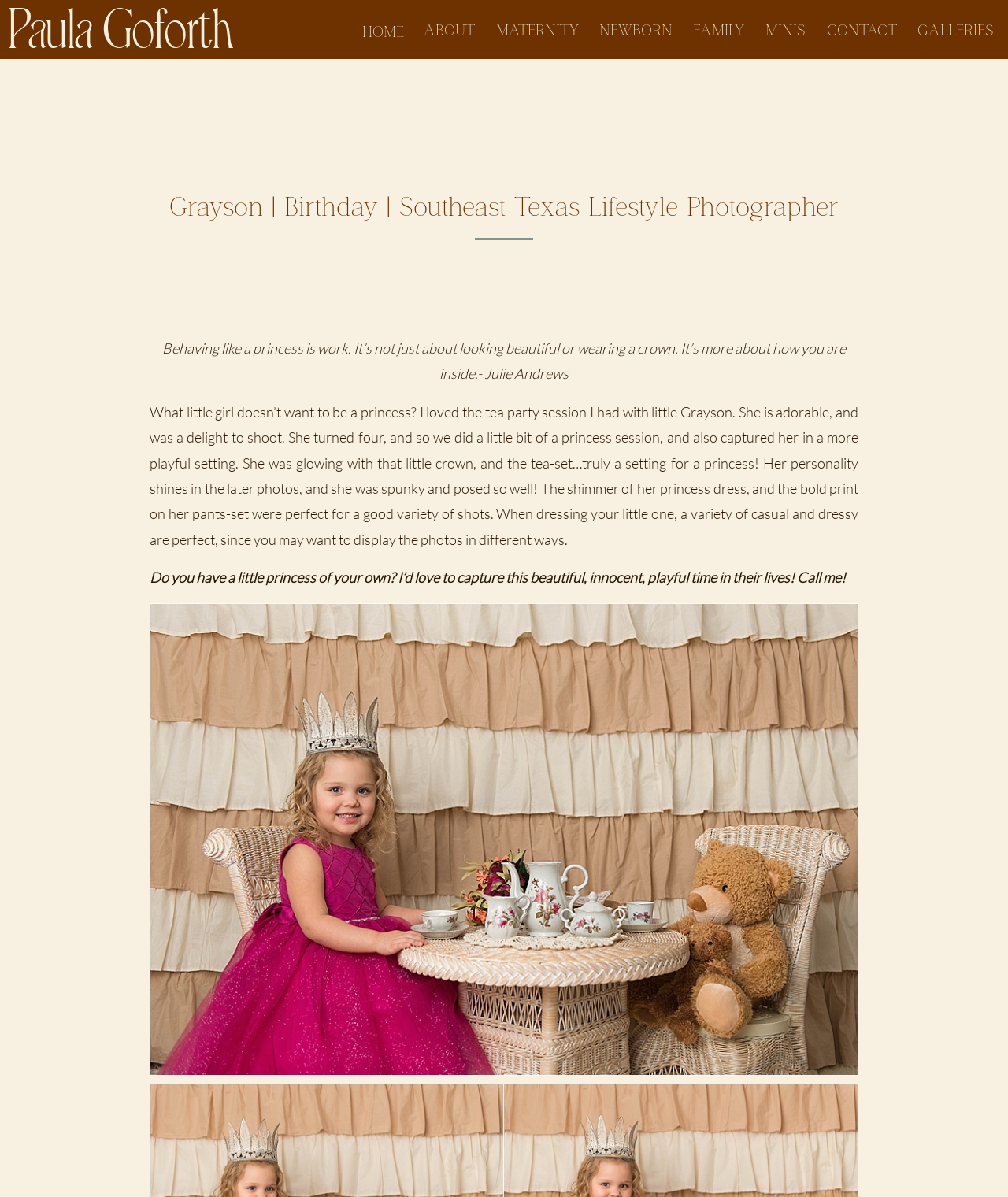What is the photographer's call to action?
Refer to the image and provide a thorough answer to the question.

I found the photographer's call to action by looking at the link element with the text 'Call me!' at coordinates [0.791, 0.475, 0.839, 0.49].